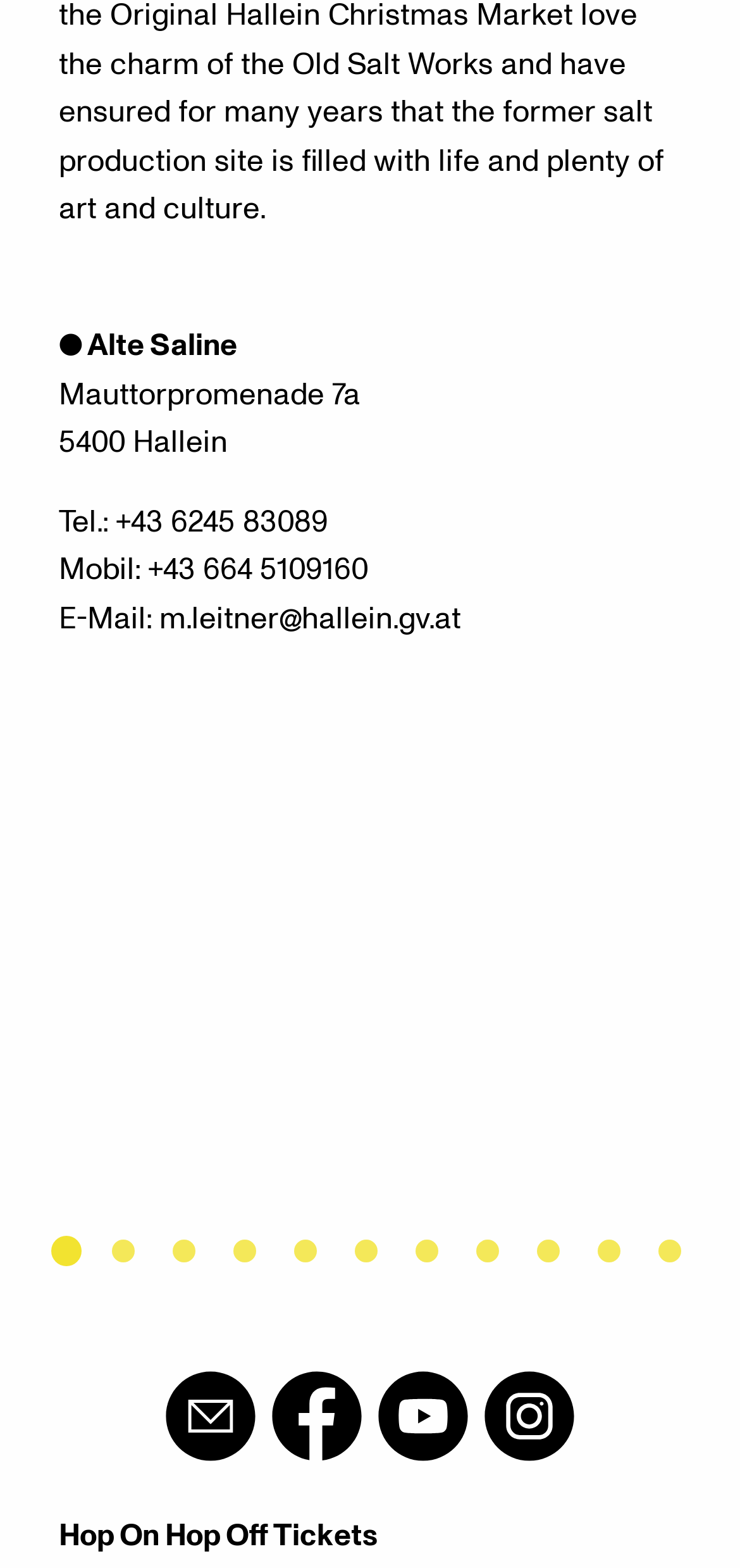Please find the bounding box coordinates in the format (top-left x, top-left y, bottom-right x, bottom-right y) for the given element description. Ensure the coordinates are floating point numbers between 0 and 1. Description: parent_node: Google Maps name="cookiebar_option_cookie" value="typomodules_google_maps"

[0.787, 0.021, 0.838, 0.045]